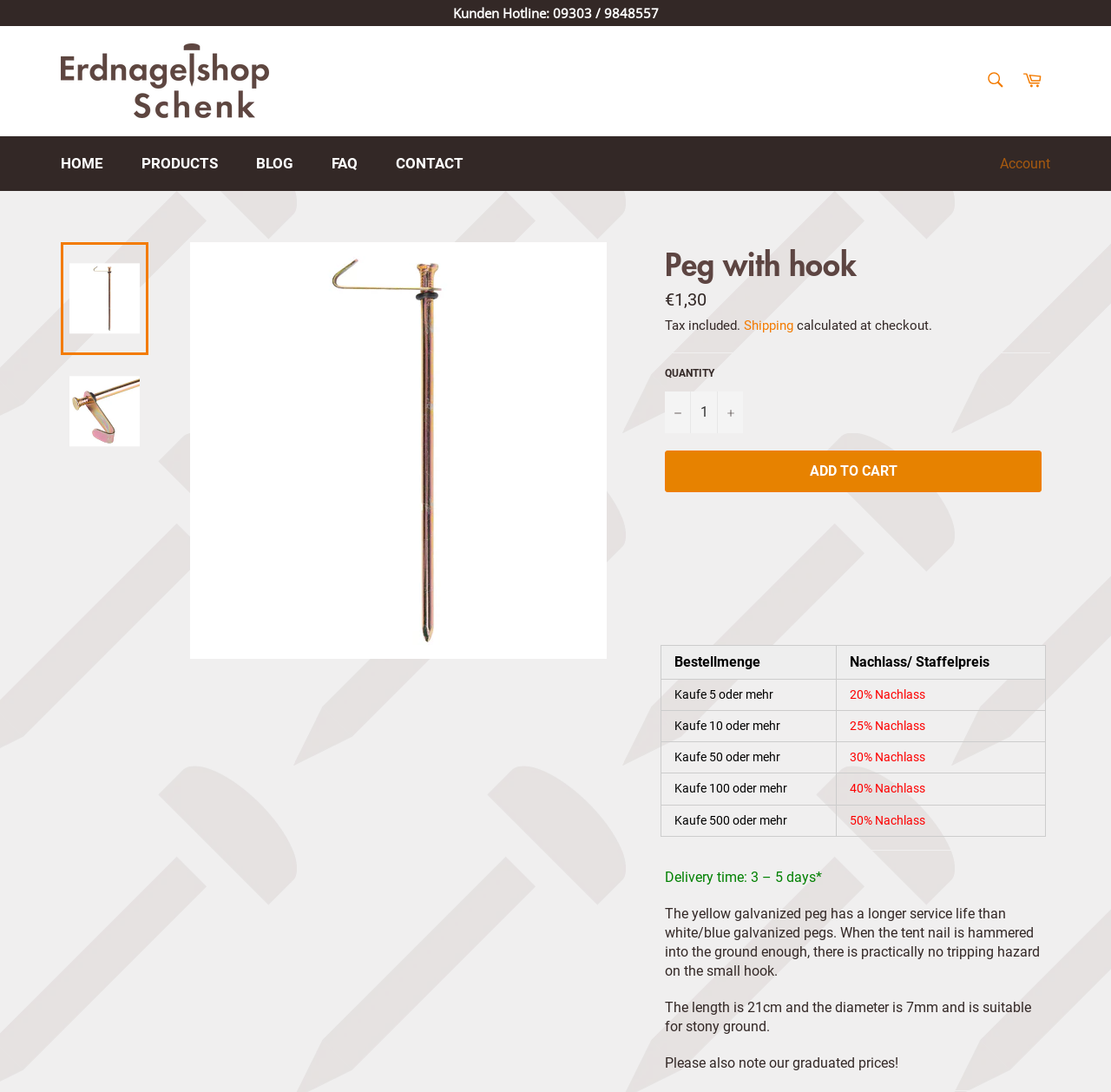Locate the bounding box of the UI element defined by this description: "Add to Cart". The coordinates should be given as four float numbers between 0 and 1, formatted as [left, top, right, bottom].

[0.598, 0.389, 0.938, 0.427]